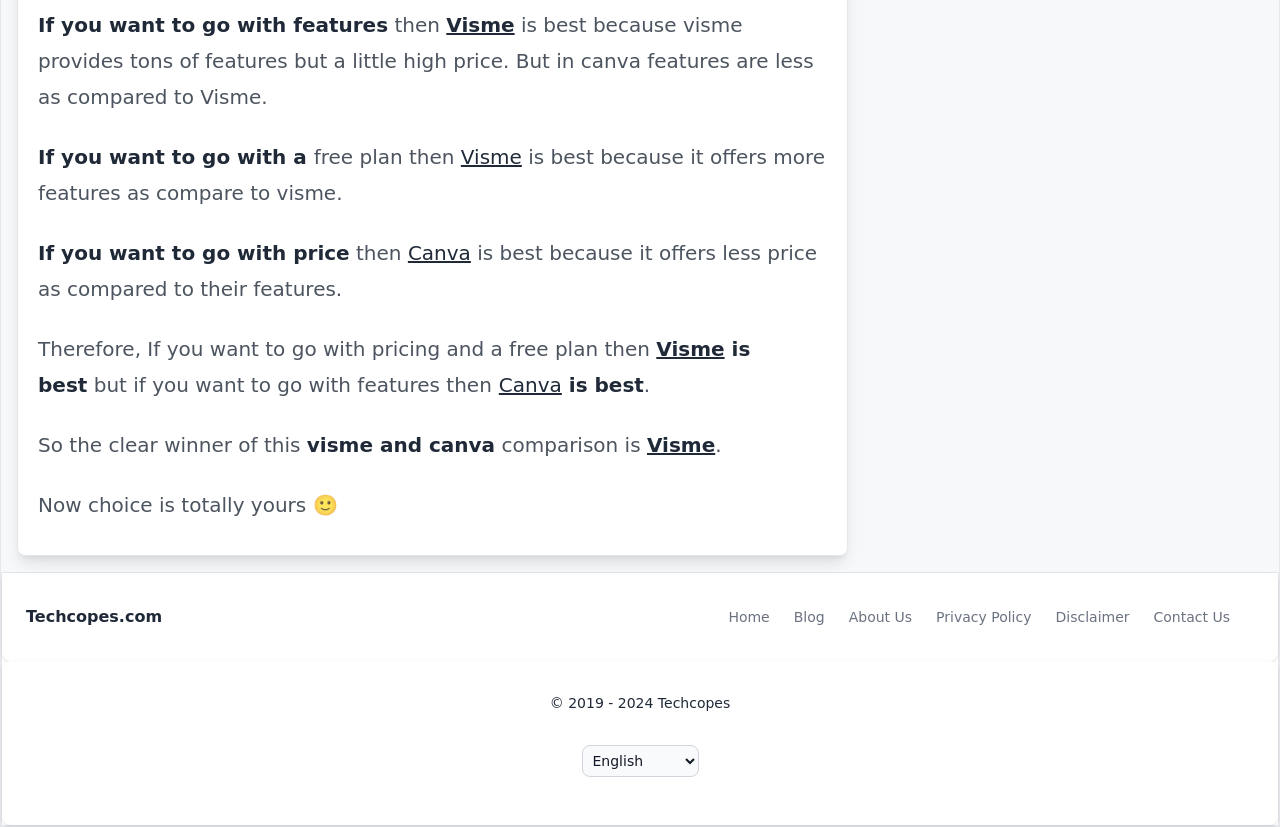Provide a one-word or brief phrase answer to the question:
What is the main criterion for choosing Visme?

Features